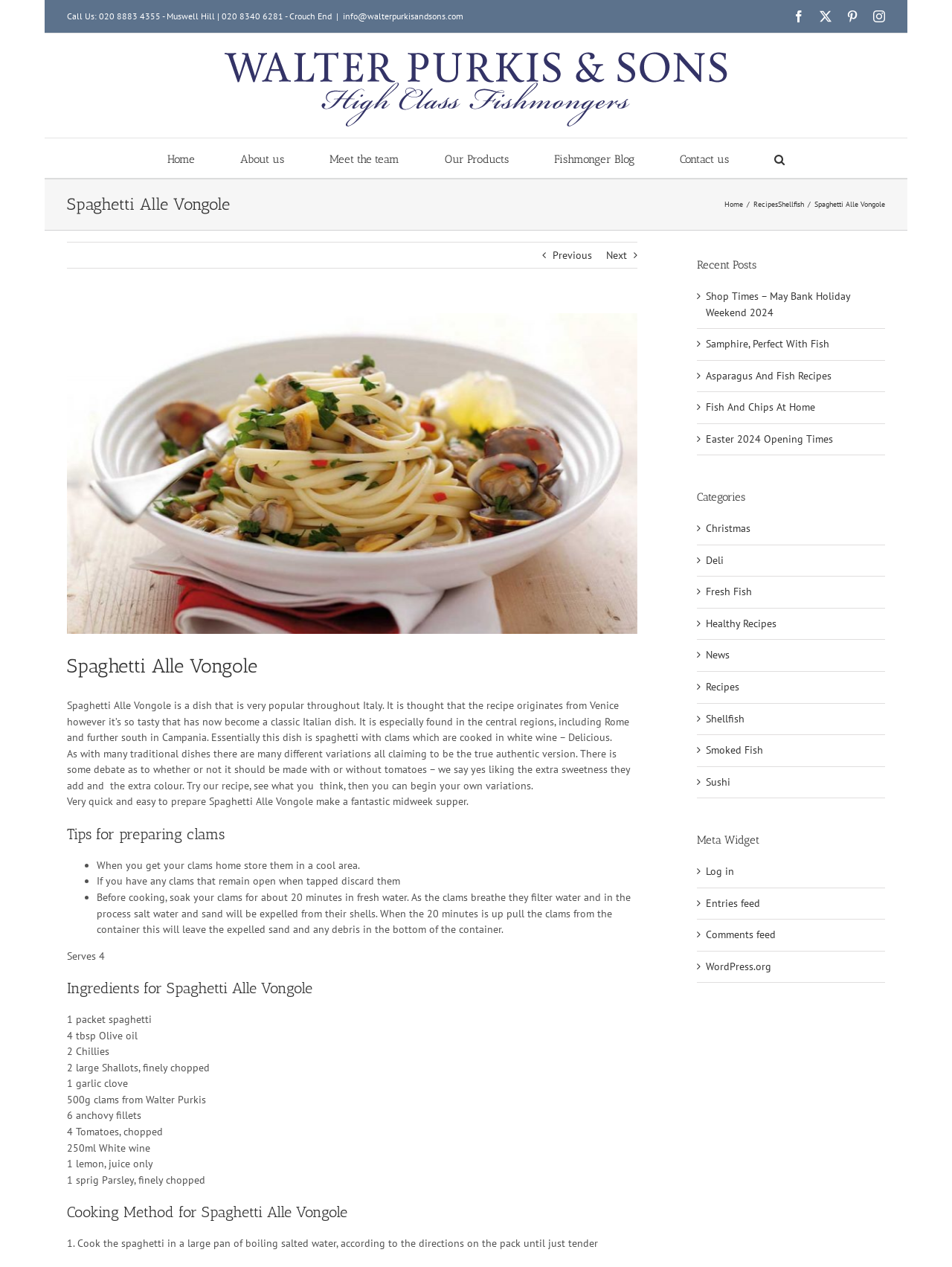Please locate the bounding box coordinates for the element that should be clicked to achieve the following instruction: "Click the 'Home' link". Ensure the coordinates are given as four float numbers between 0 and 1, i.e., [left, top, right, bottom].

[0.176, 0.109, 0.205, 0.14]